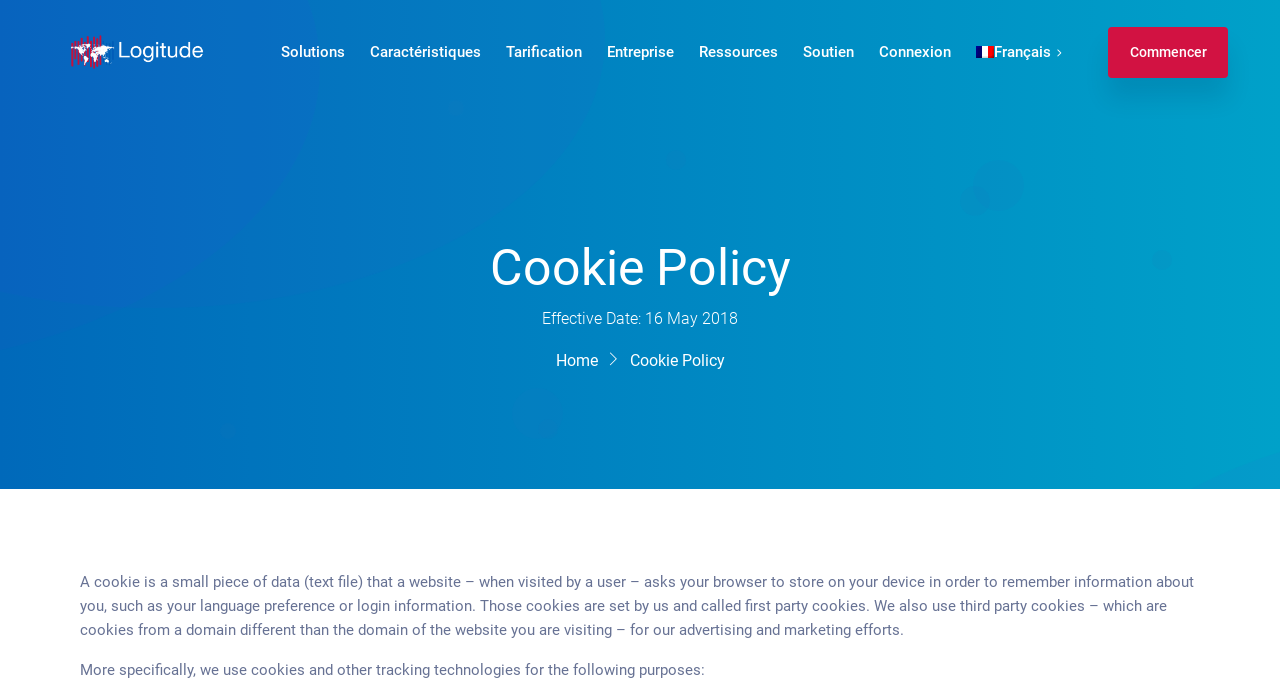What is the topic of the webpage?
Based on the image, please offer an in-depth response to the question.

I inferred this answer by looking at the heading on the webpage, which says 'Cookie Policy'. This suggests that the topic of the webpage is the cookie policy of the website.